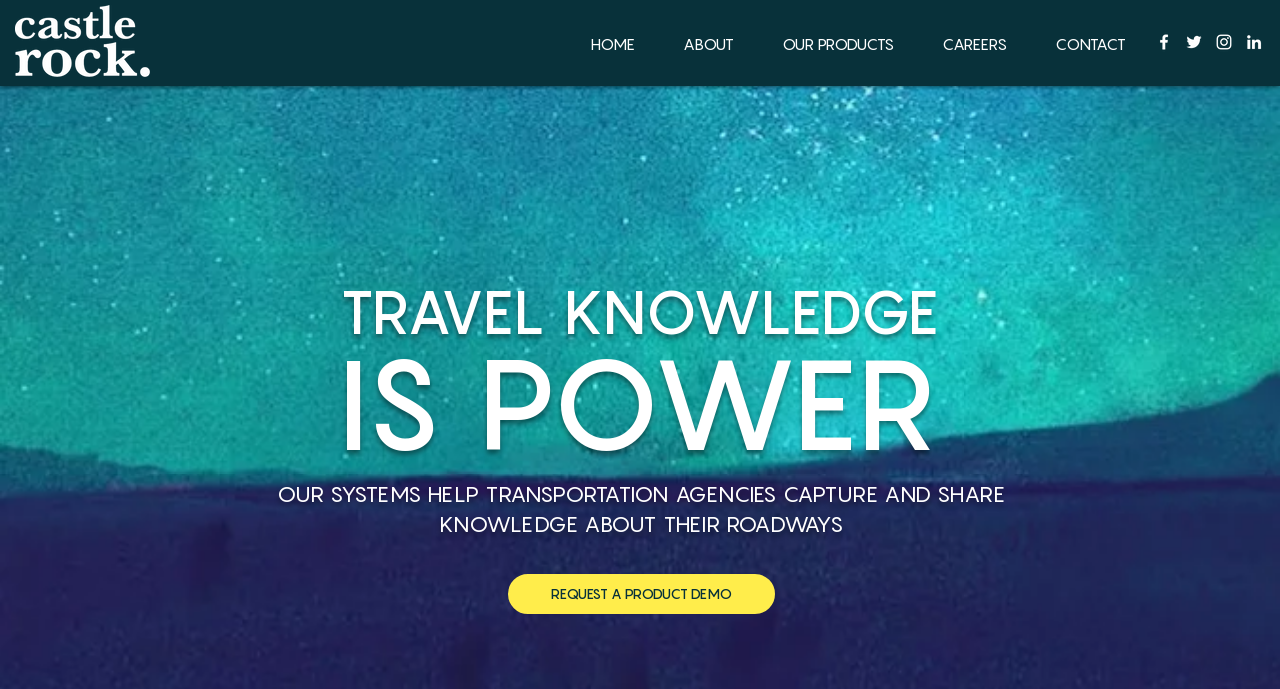Explain the webpage in detail.

The webpage is about Castle Rock ITS, a company that provides advanced traveler information systems. At the top left corner, there is a Castle Rock logo. Below the logo, there is a navigation menu with five links: HOME, ABOUT, OUR PRODUCTS, CAREERS, and CONTACT. 

To the right of the navigation menu, there is a social bar with four links to social media platforms: facebook, twitter, instagram, and LinkedIn. Each link is accompanied by its respective icon.

In the middle of the page, there are two headings: "TRAVEL KNOWLEDGE" and "IS POWER". Below these headings, there is a paragraph of text that summarizes the company's mission: "OUR SYSTEMS HELP TRANSPORTATION AGENCIES CAPTURE AND SHARE KNOWLEDGE ABOUT THEIR ROADWAYS". 

At the bottom of the page, there is a call-to-action link "REQUEST A PRODUCT DEMO".